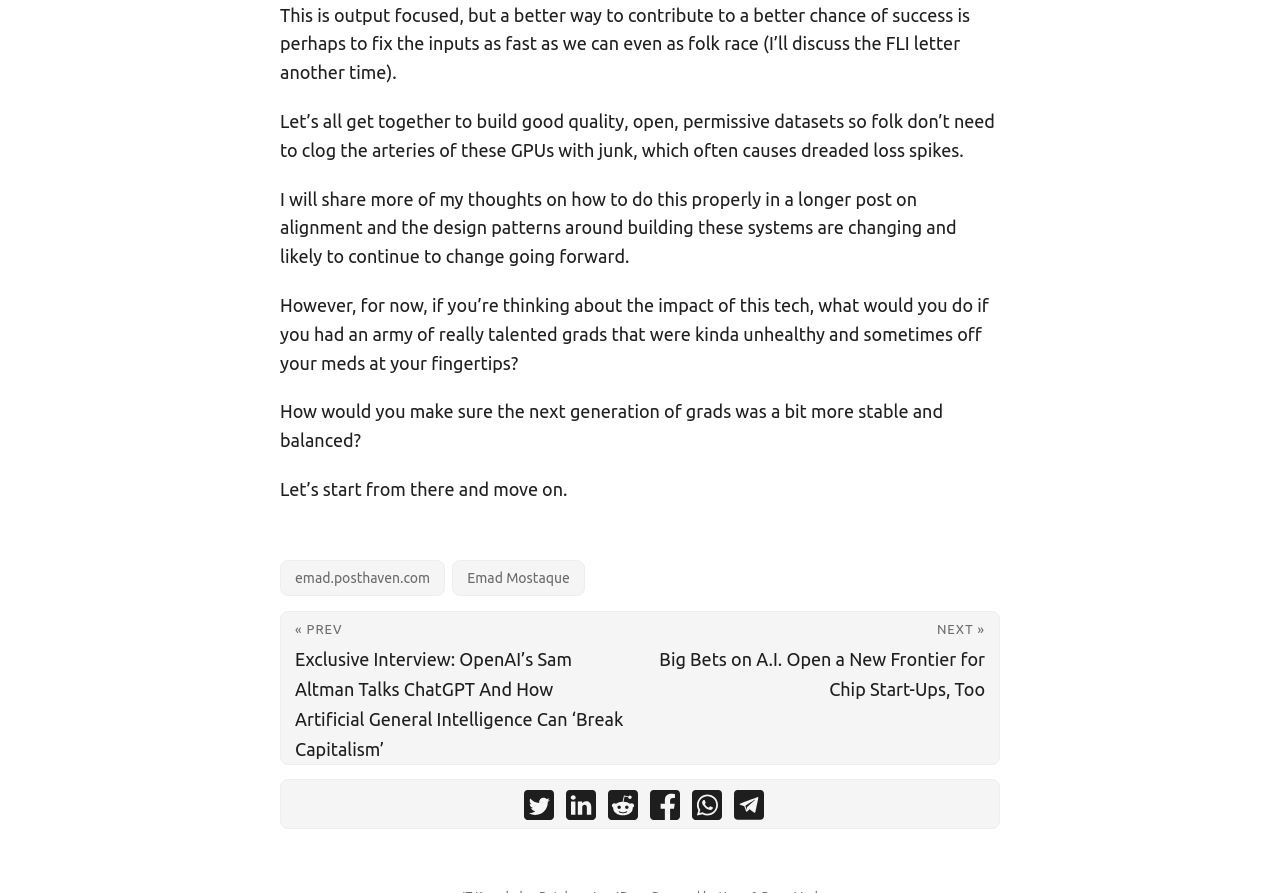Determine the bounding box coordinates for the region that must be clicked to execute the following instruction: "Share this article on LinkedIn".

[0.442, 0.884, 0.466, 0.927]